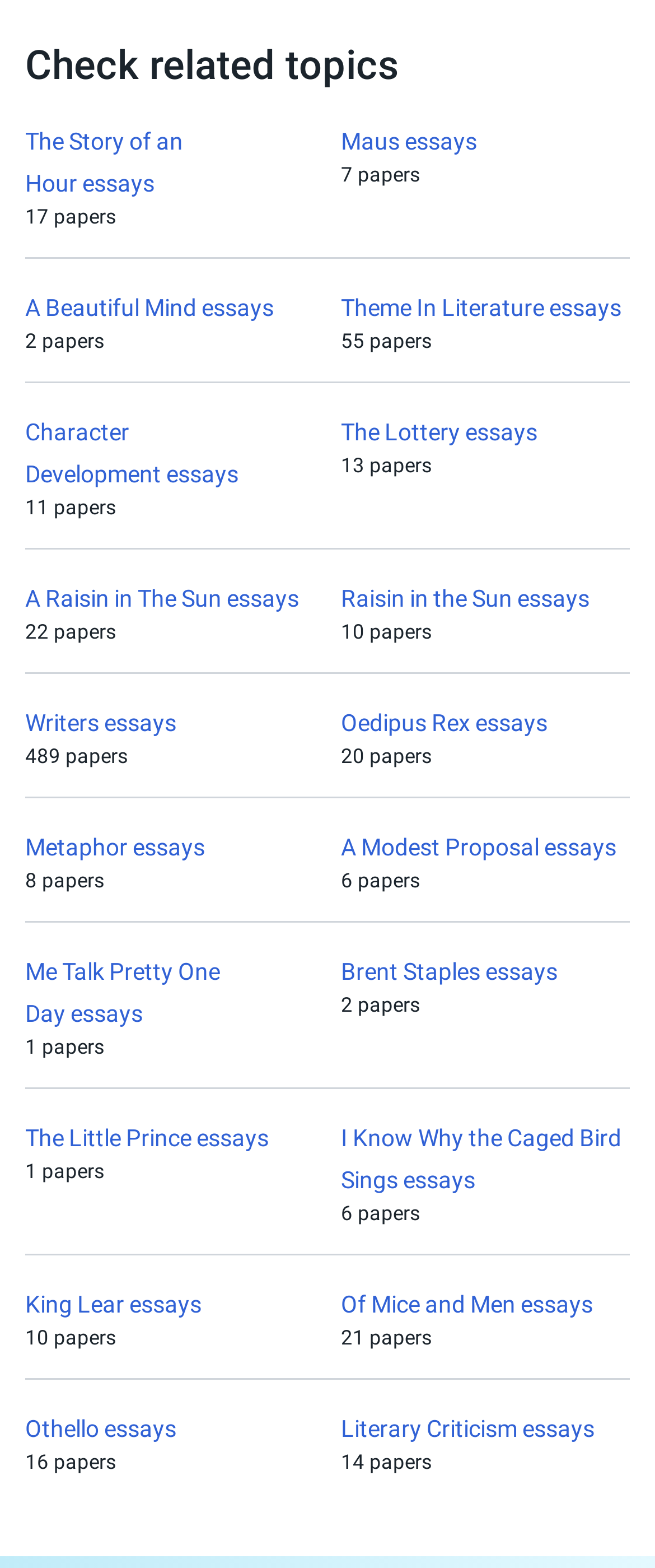What is the topic with the most essays? Analyze the screenshot and reply with just one word or a short phrase.

Writers